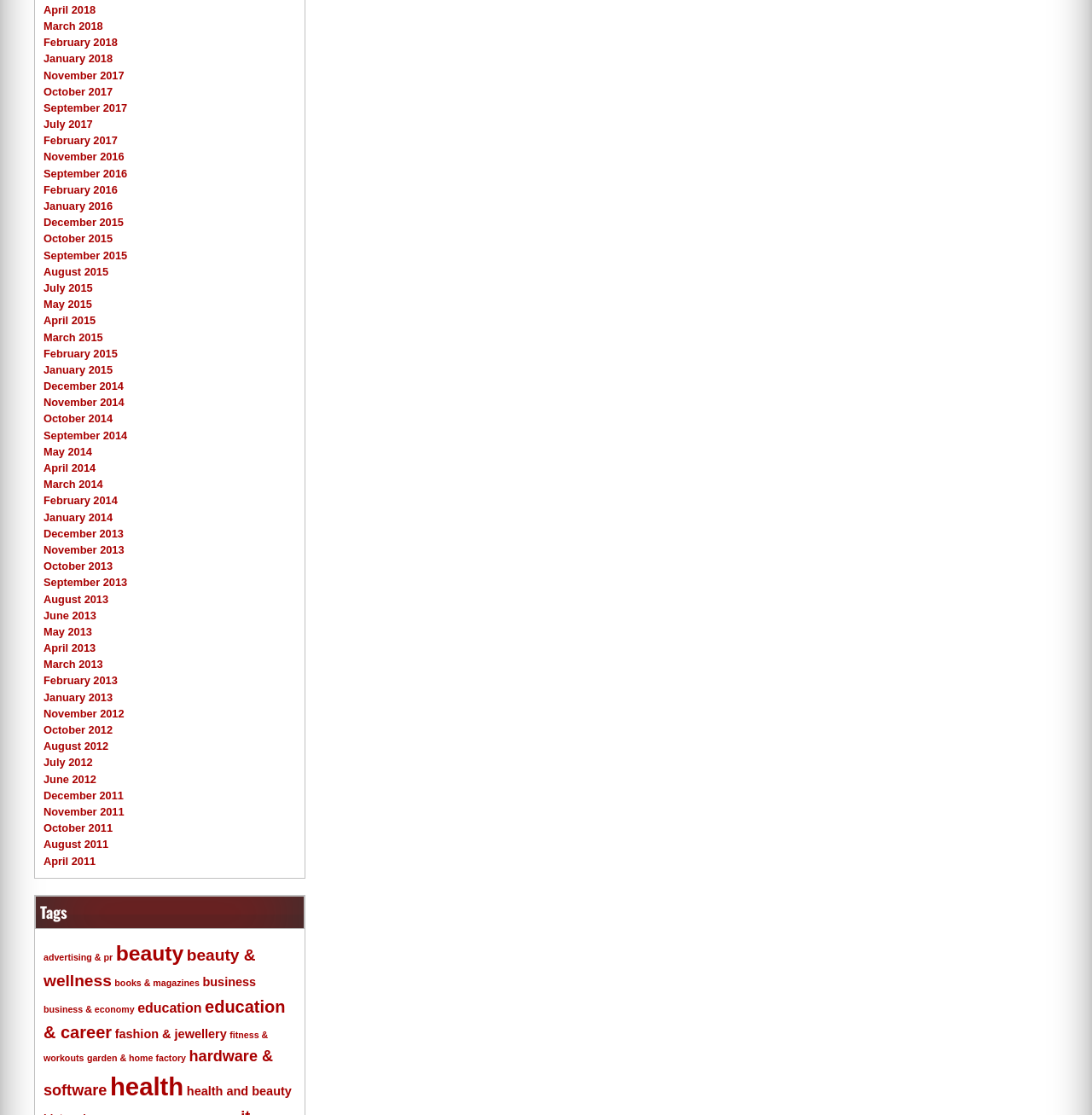Determine the bounding box coordinates of the clickable region to follow the instruction: "View beauty articles".

[0.106, 0.845, 0.168, 0.865]